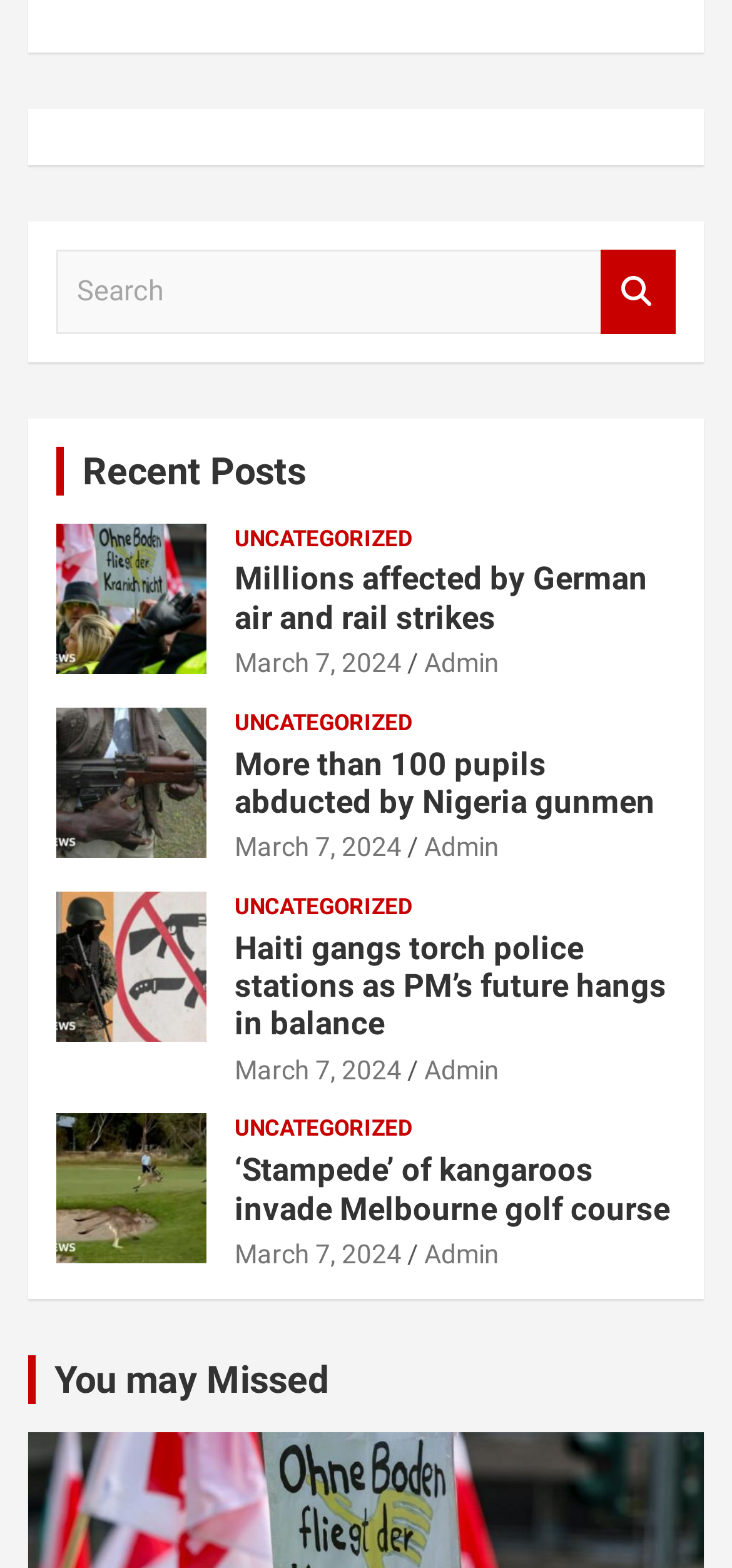Respond to the question below with a concise word or phrase:
What is the category of the news article 'Millions affected by German air and rail strikes'?

UNCATEGORIZED